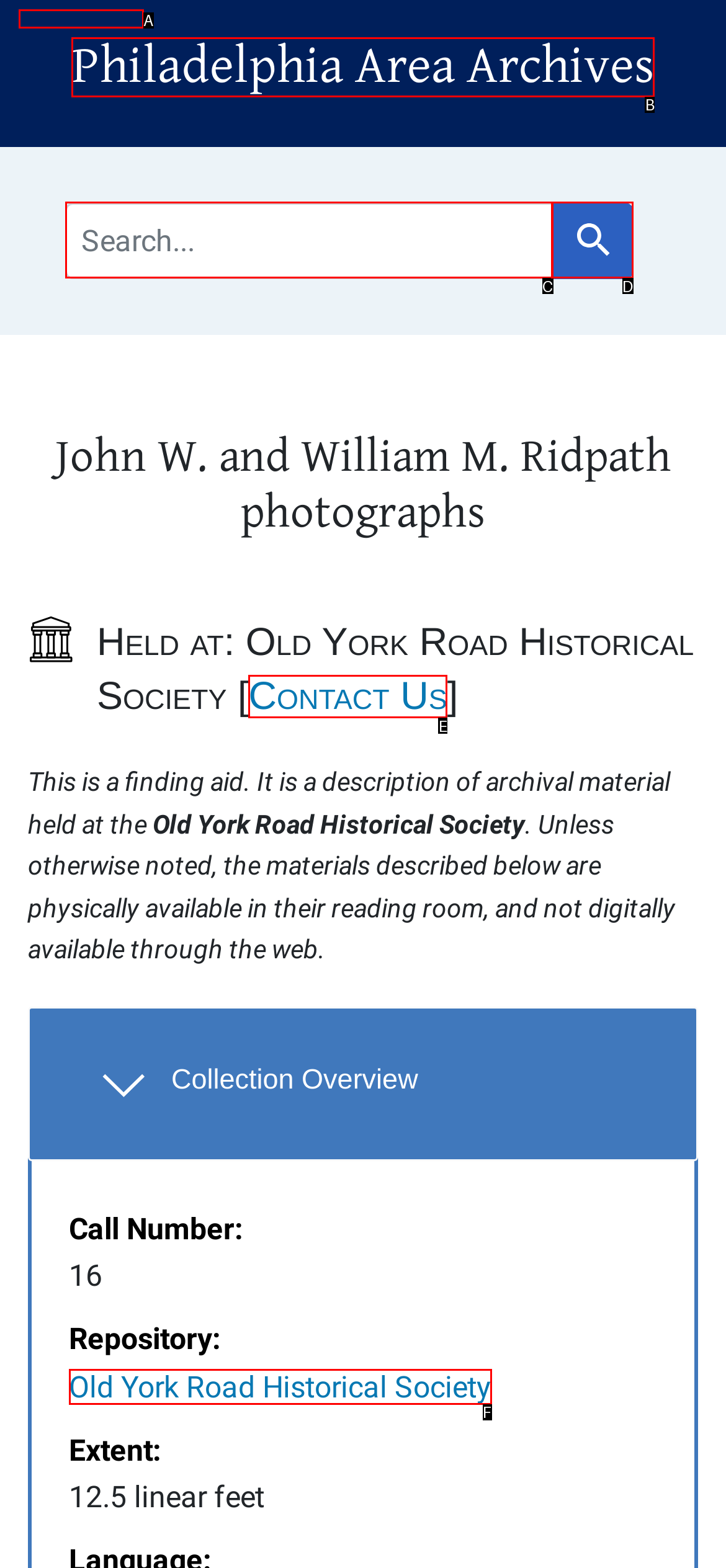Based on the description: Skip to search, select the HTML element that best fits. Reply with the letter of the correct choice from the options given.

A